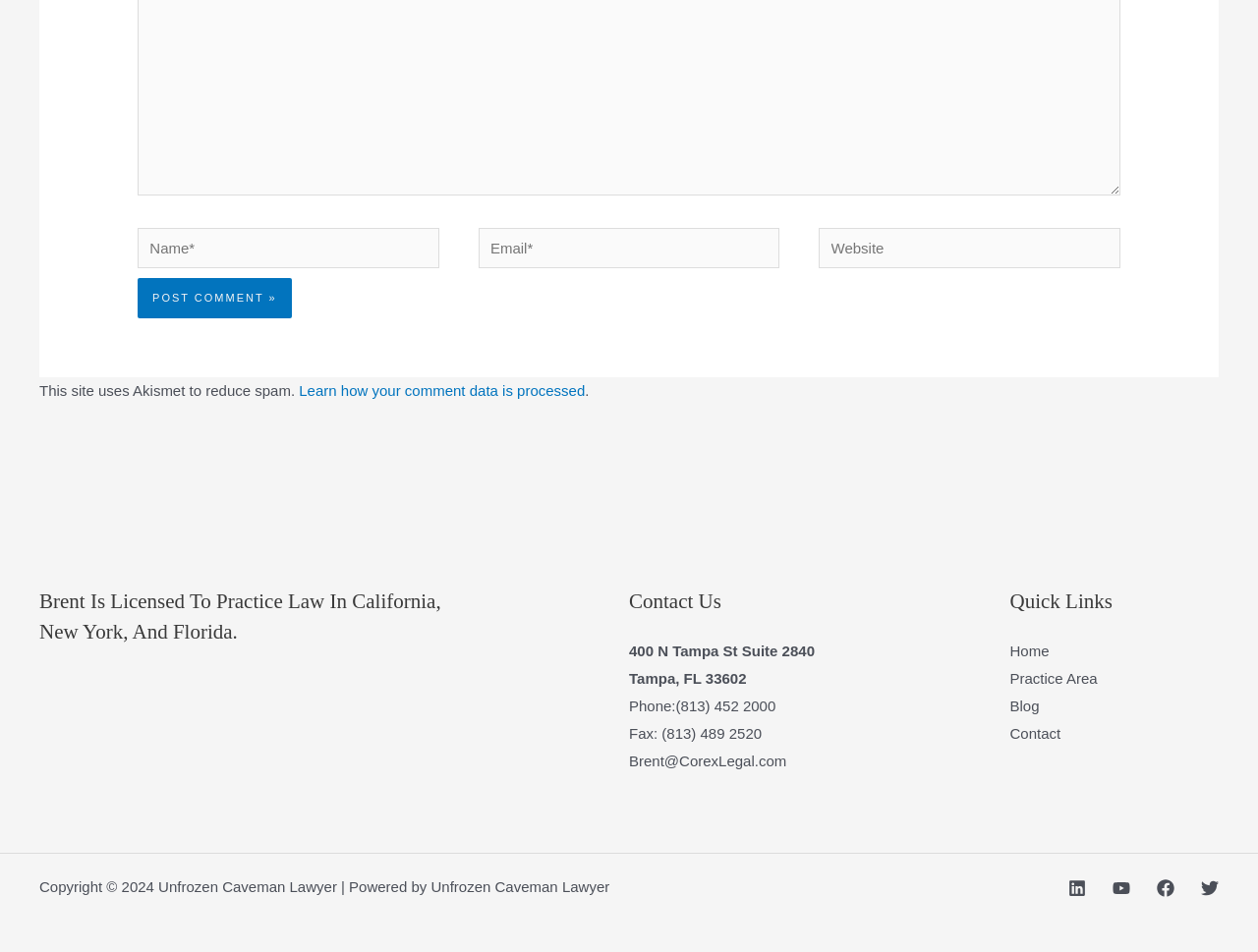Could you indicate the bounding box coordinates of the region to click in order to complete this instruction: "Learn how your comment data is processed".

[0.238, 0.401, 0.465, 0.419]